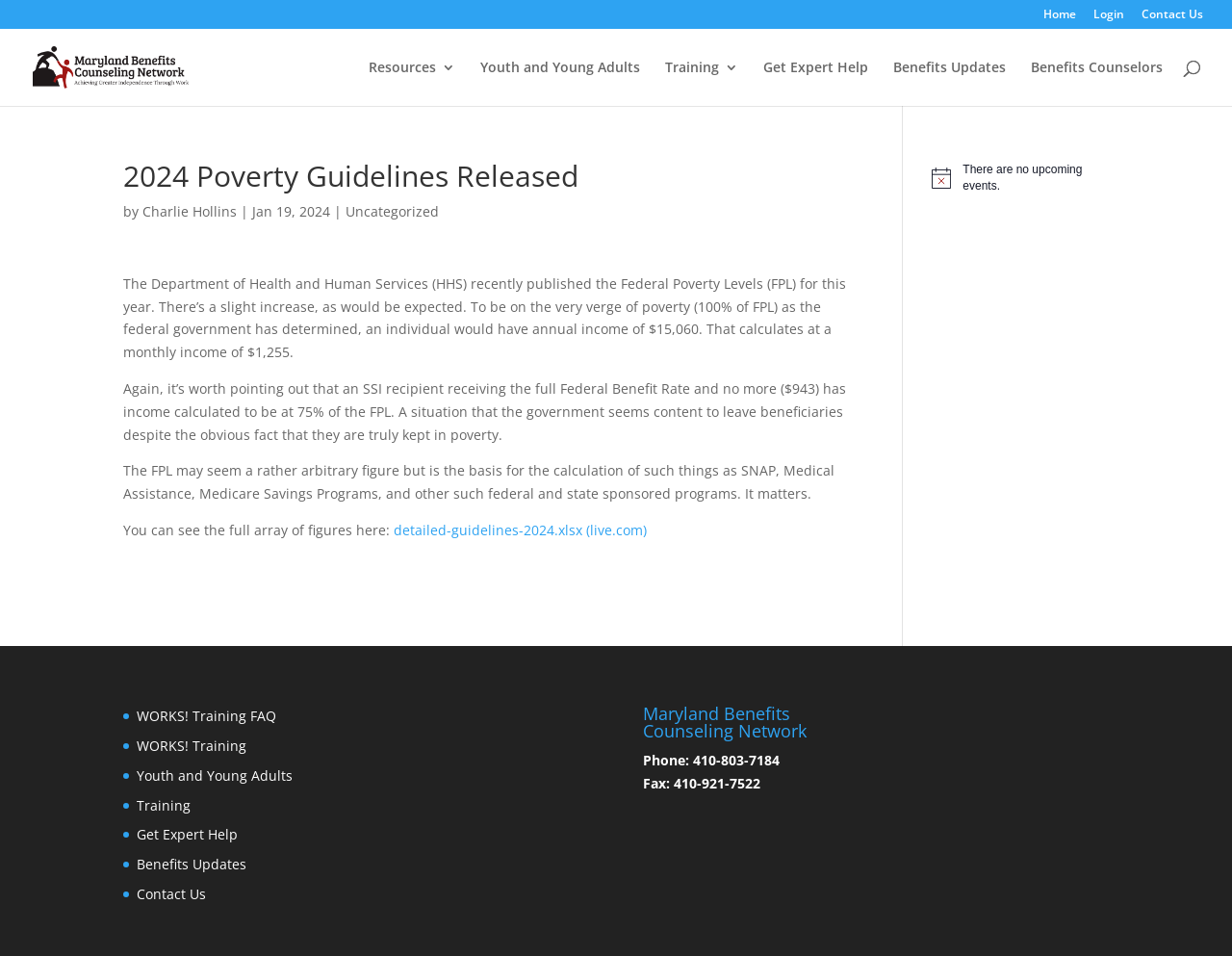Find the bounding box coordinates of the clickable area required to complete the following action: "Get Expert Help".

[0.62, 0.063, 0.705, 0.111]